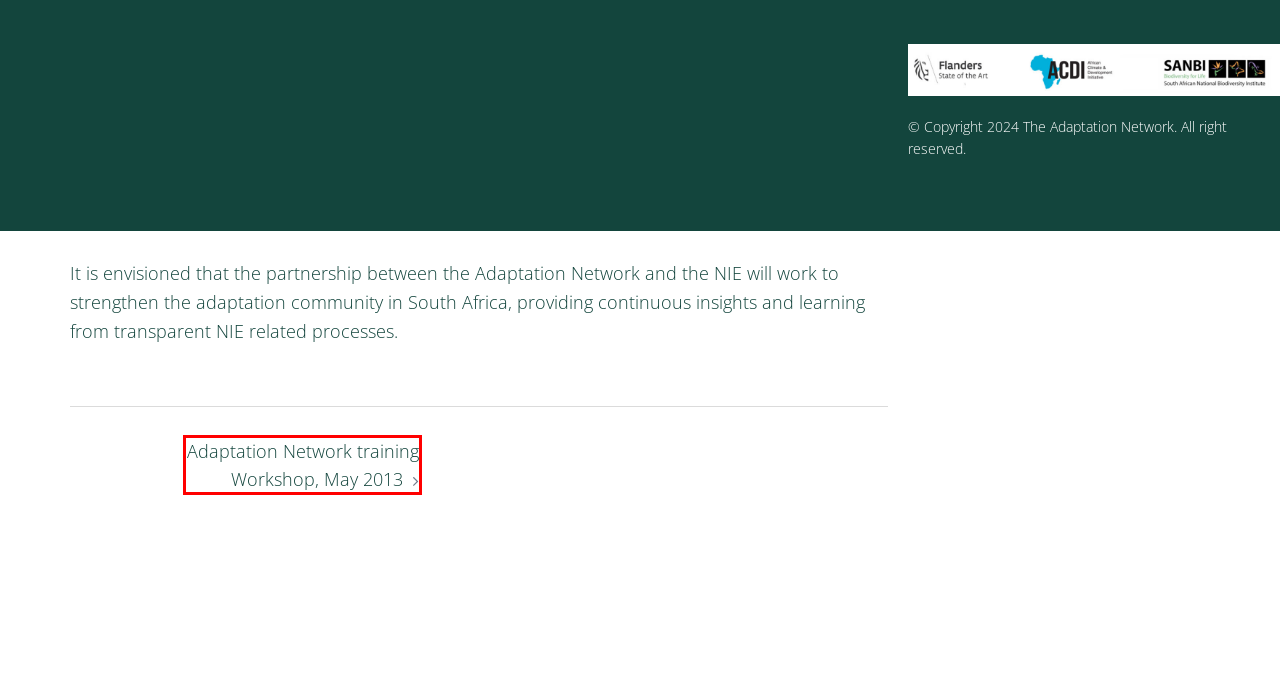You are given a screenshot of a webpage with a red bounding box around an element. Choose the most fitting webpage description for the page that appears after clicking the element within the red bounding box. Here are the candidates:
A. Resources – The Adaptation Network
B. Portfolio Working Groups – The Adaptation Network
C. News – The Adaptation Network
D. Administrator – The Adaptation Network
E. The Adaptation Network – We are up to the climate challenge!
F. Adaptation Network training Workshop, May 2013 – The Adaptation Network
G. Uncategorized – The Adaptation Network
H. Membership – The Adaptation Network

F